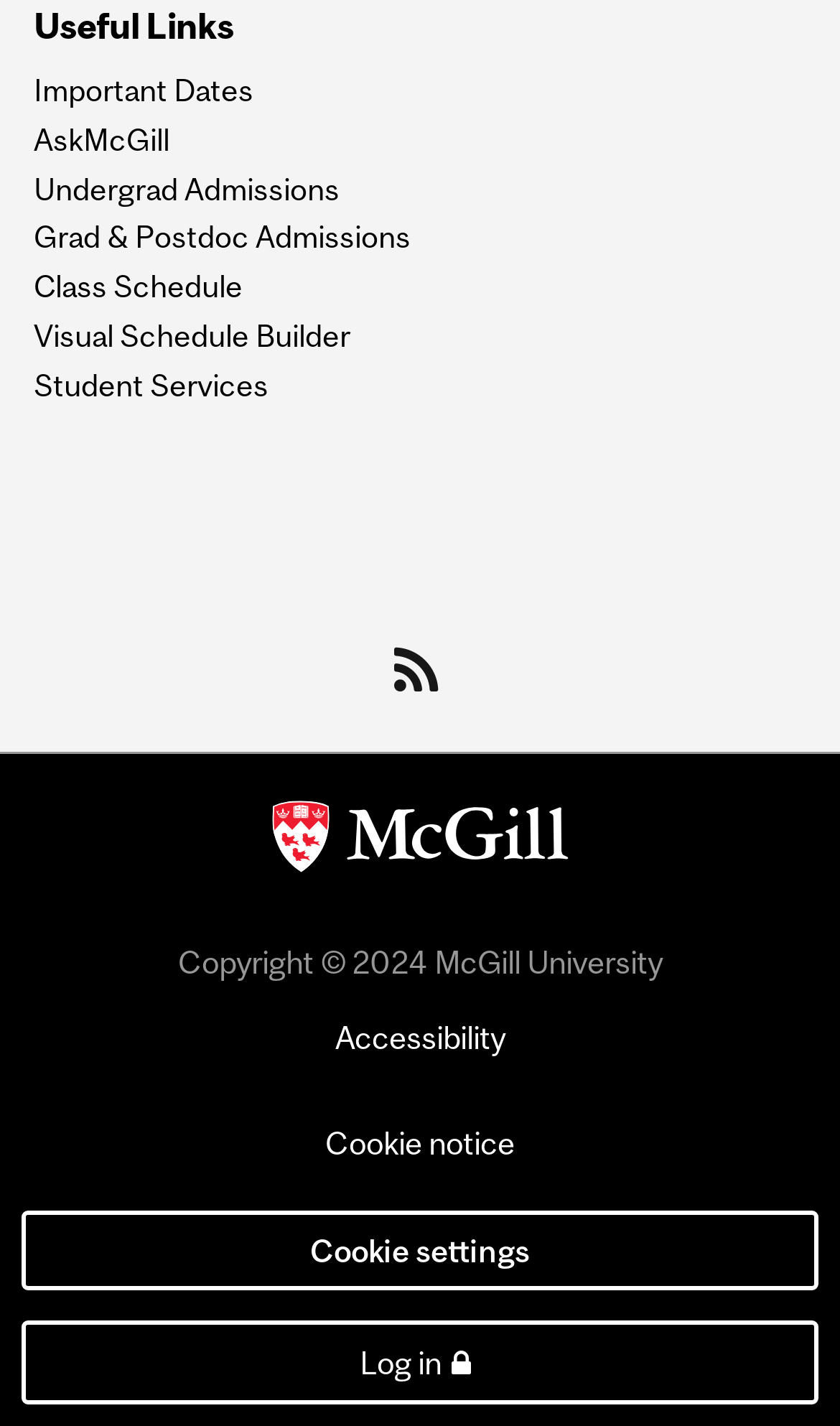Respond to the question below with a concise word or phrase:
How many links are available at the bottom?

5